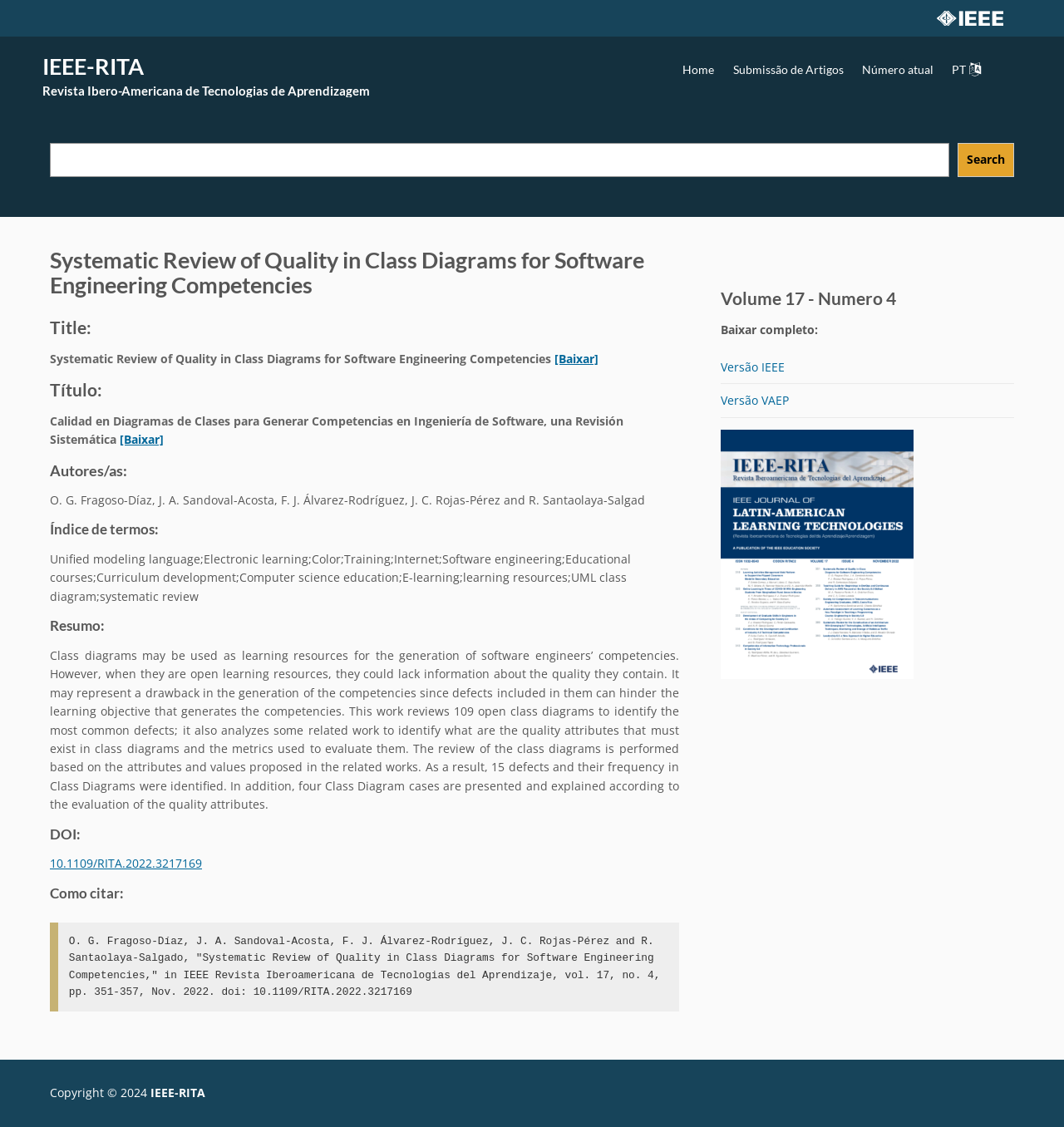Provide a short, one-word or phrase answer to the question below:
What is the name of the journal?

IEEE Revista Iberoamericana de Tecnologias del Aprendizaje